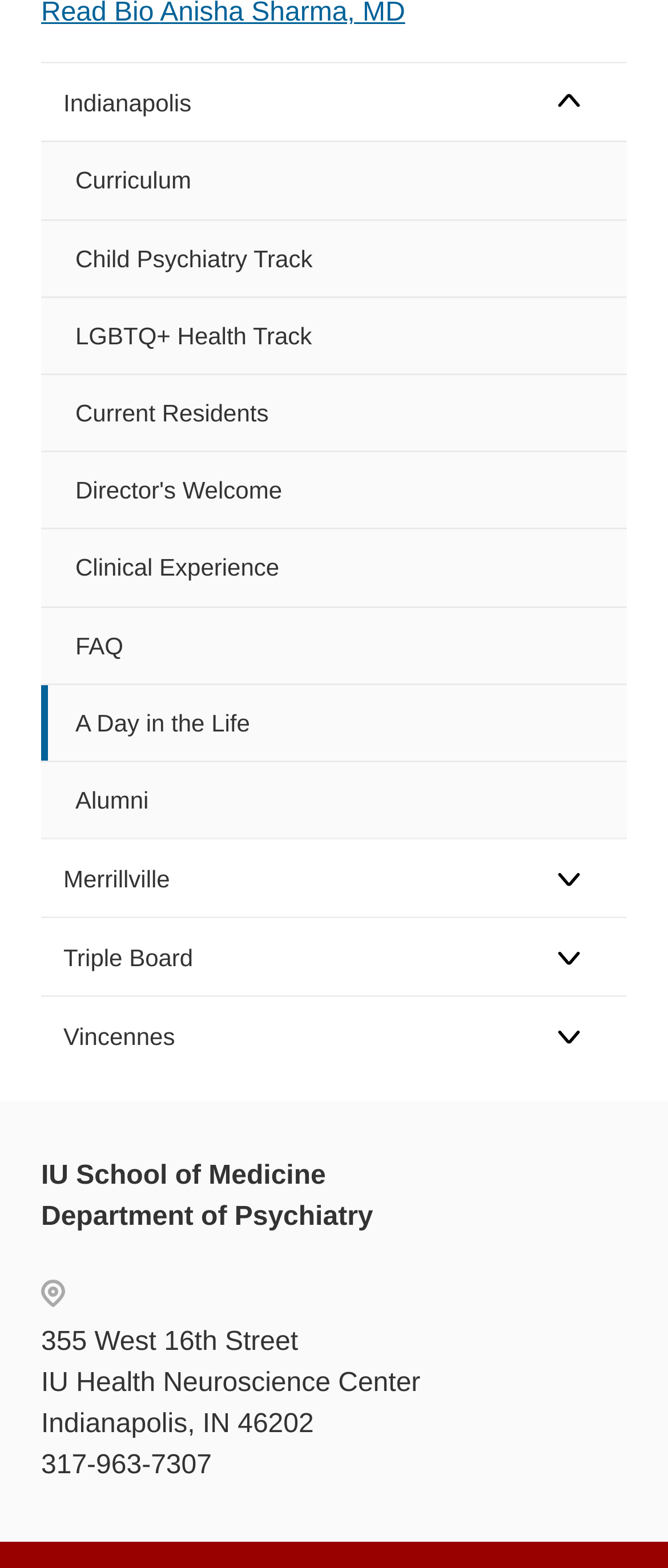Identify the bounding box coordinates for the UI element described by the following text: "Merrillville". Provide the coordinates as four float numbers between 0 and 1, in the format [left, top, right, bottom].

[0.062, 0.536, 0.763, 0.584]